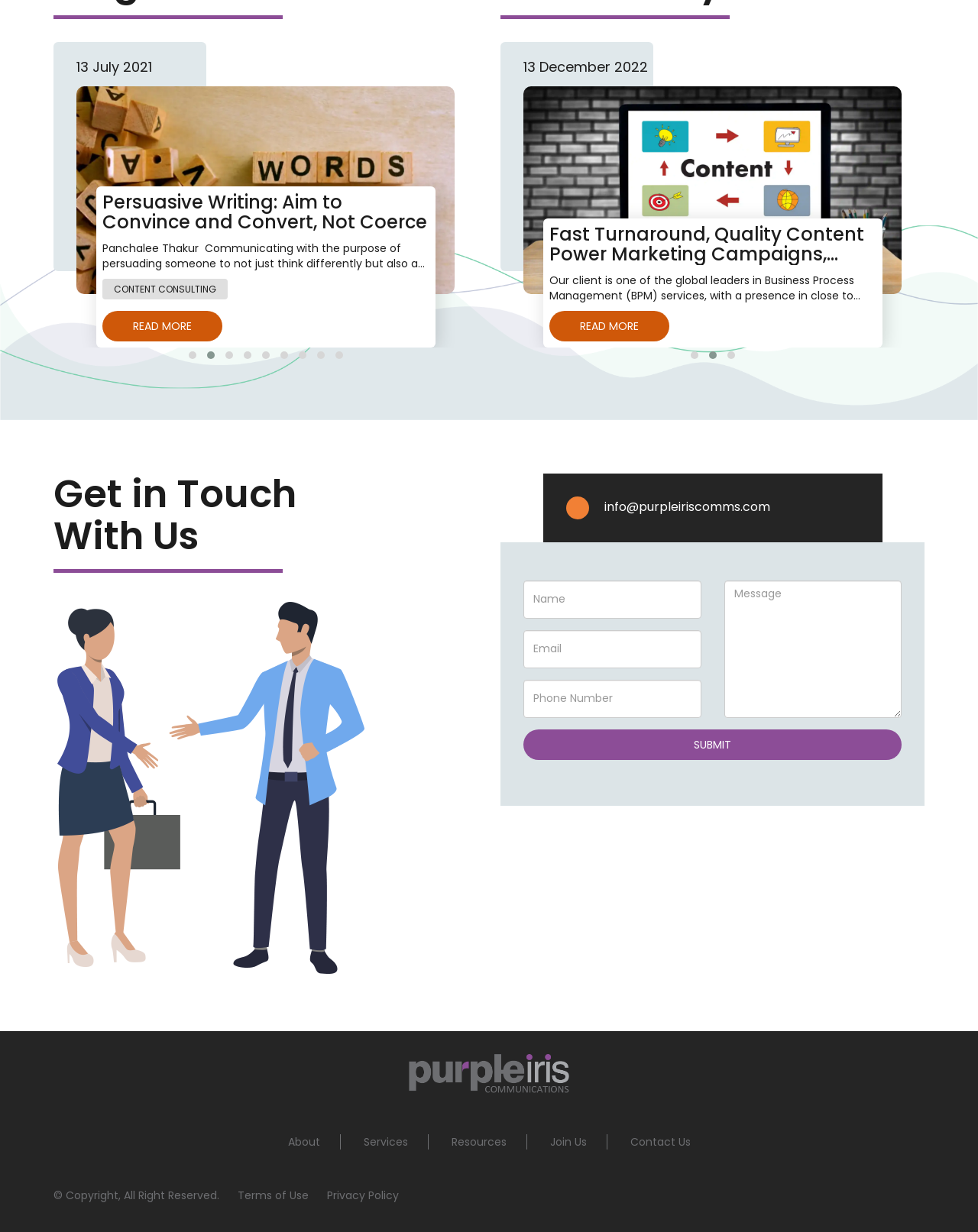Identify the bounding box coordinates of the clickable region necessary to fulfill the following instruction: "View the About page". The bounding box coordinates should be four float numbers between 0 and 1, i.e., [left, top, right, bottom].

[0.274, 0.921, 0.348, 0.933]